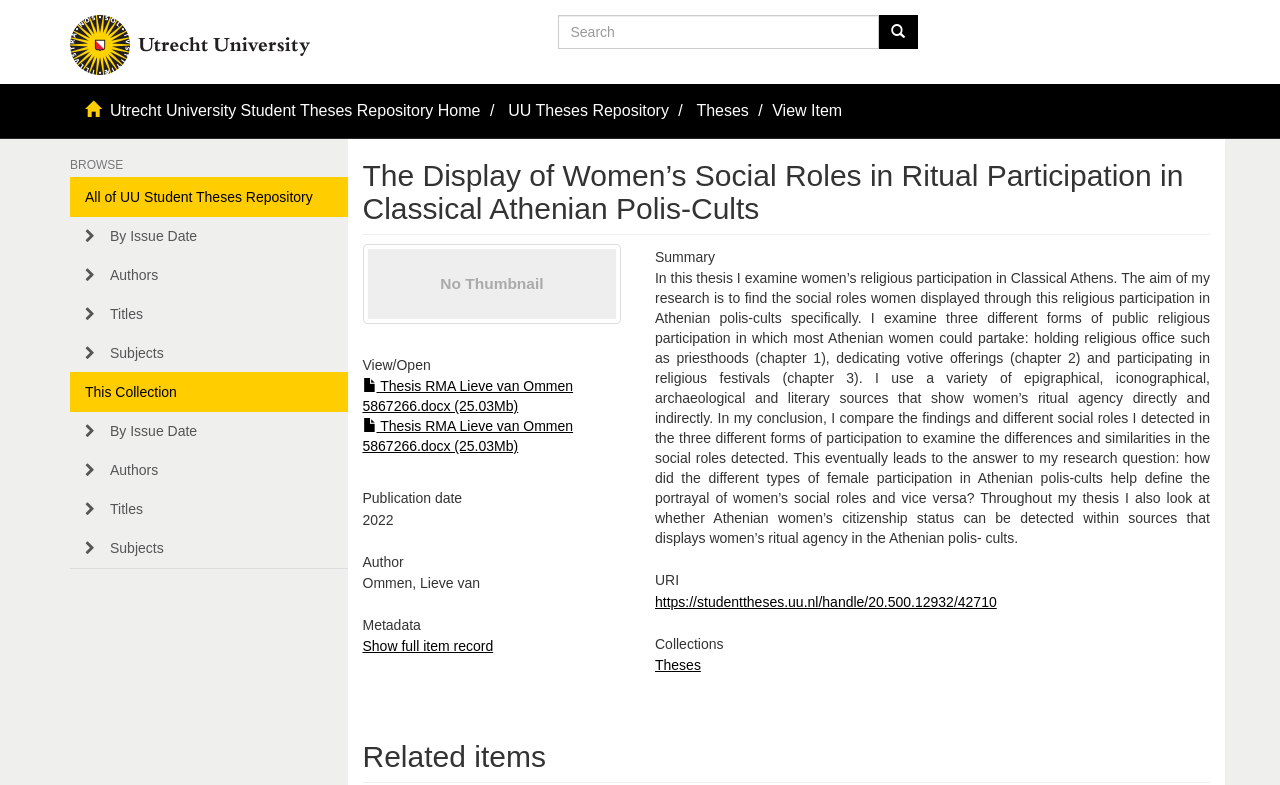Create a full and detailed caption for the entire webpage.

This webpage is a thesis repository page, specifically displaying the details of a thesis titled "The Display of Women’s Social Roles in Ritual Participation in Classical Athenian Polis-Cults". 

At the top left, there is a small image and a link. Below them, there is a search bar with a "Go" button. 

On the top right, there are several links, including "Utrecht University Student Theses Repository Home", "UU Theses Repository", "Theses", and "View Item". 

Below these links, there is a heading "BROWSE" followed by several links to browse the repository by issue date, authors, titles, and subjects. 

The main content of the page is divided into two sections. The left section displays the thesis details, including the title, a thumbnail image, and several headings such as "View/ Open", "Publication date", "Author", "Metadata", and "Summary". The summary is a lengthy text describing the thesis. 

The right section has several headings, including "URI" and "Collections", with links to related resources. 

At the bottom of the page, there is a heading "Related items".